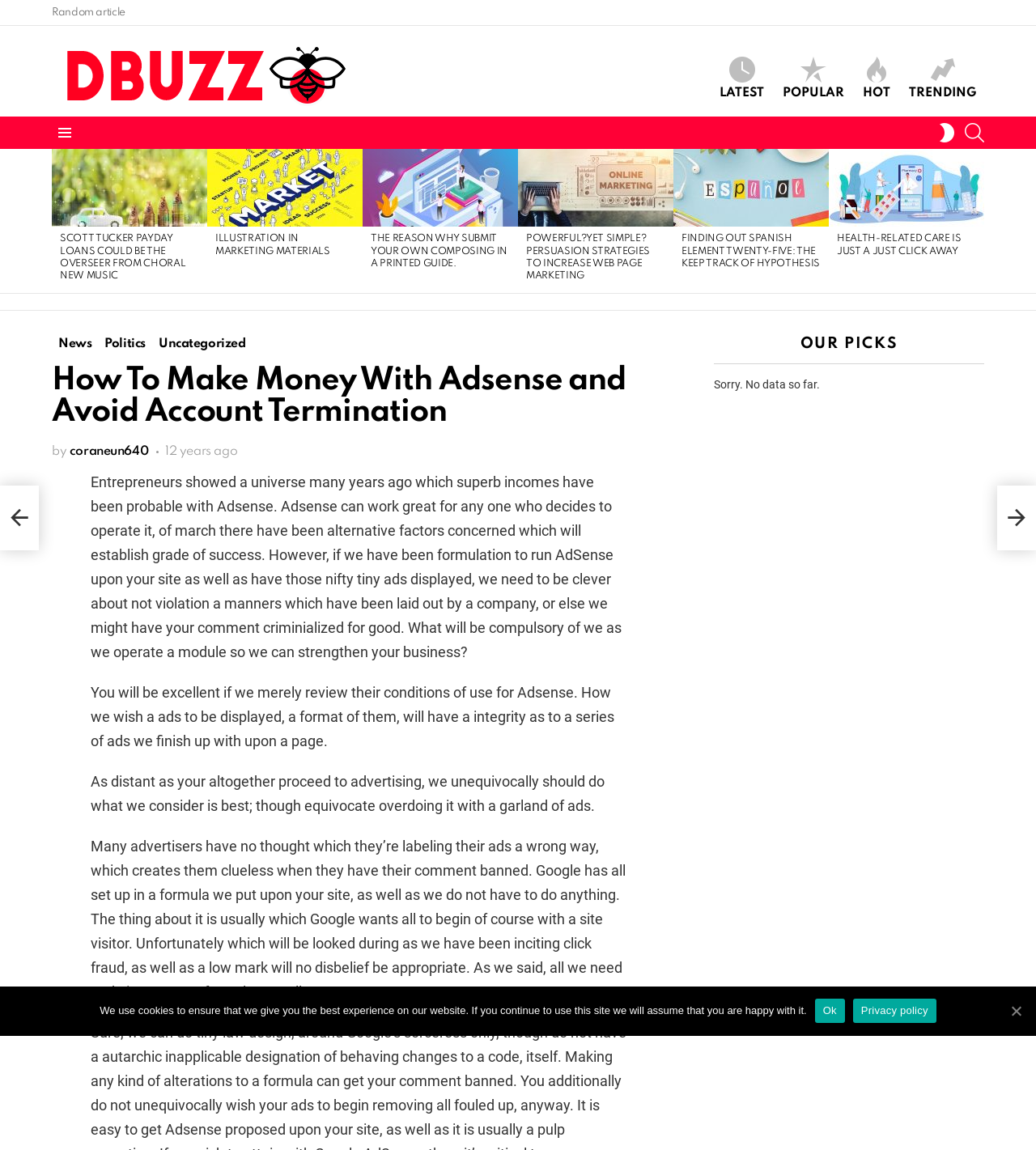Predict the bounding box coordinates of the area that should be clicked to accomplish the following instruction: "Go to the 'NEXT' page". The bounding box coordinates should consist of four float numbers between 0 and 1, i.e., [left, top, right, bottom].

[0.934, 0.13, 0.95, 0.255]